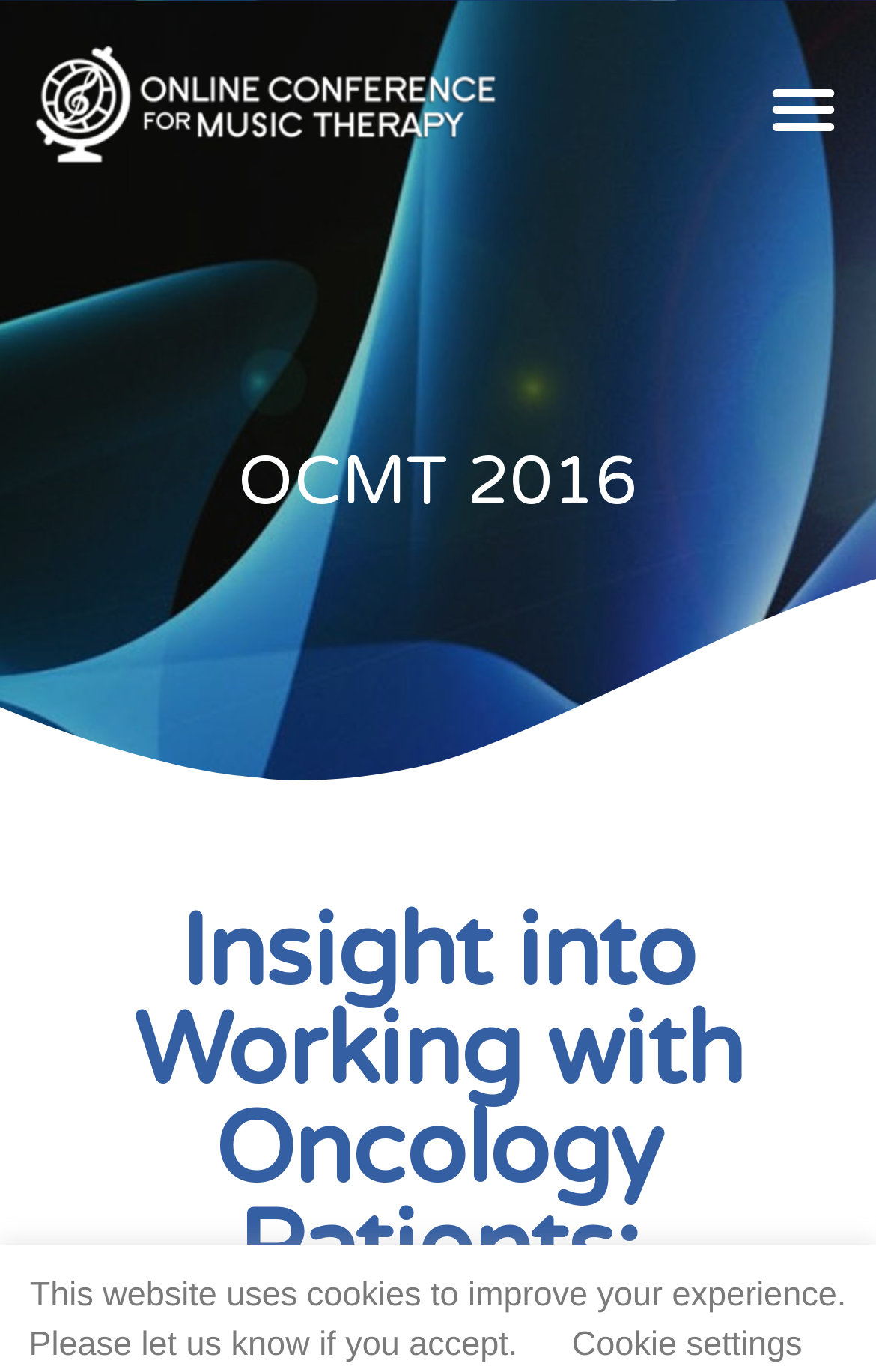What is the logo of the website?
Answer the question in a detailed and comprehensive manner.

The logo of the website is located at the top left corner of the webpage, and it is an image with the text 'OCMT Logo'.